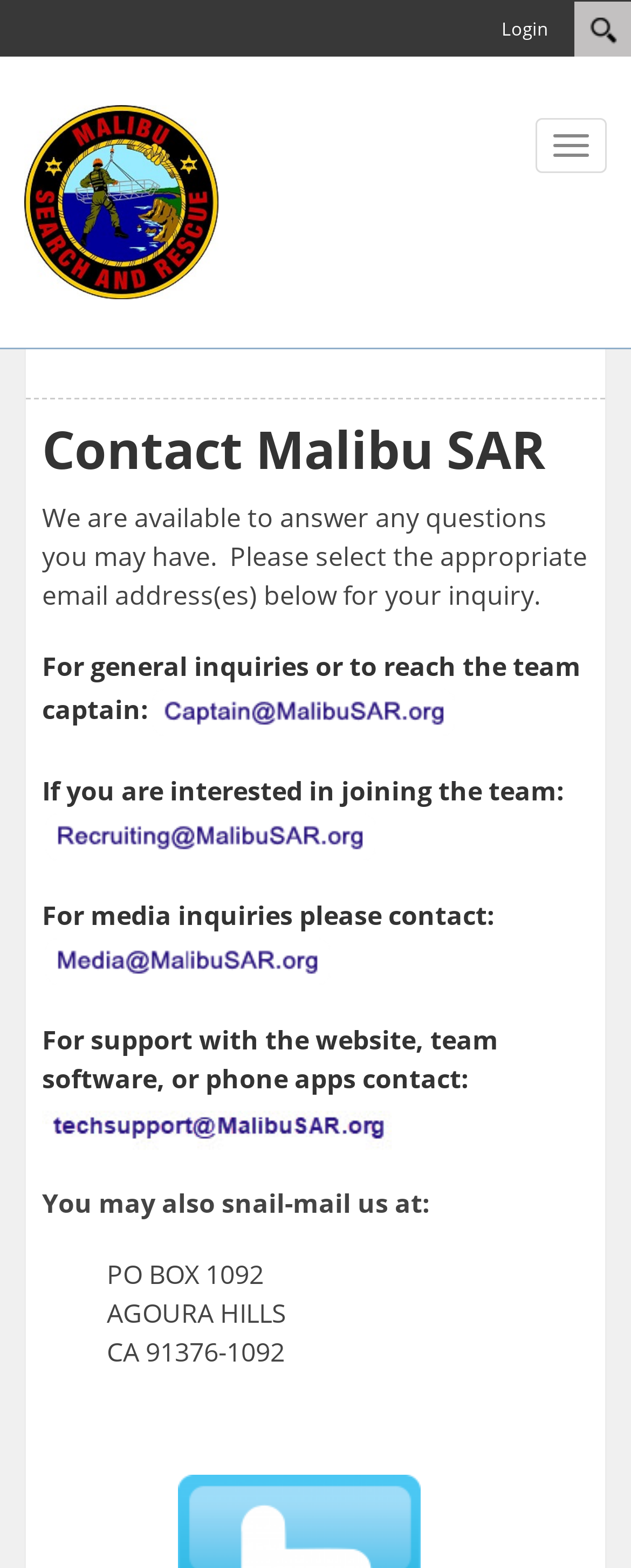Provide your answer in one word or a succinct phrase for the question: 
What is the email address for general inquiries?

Not provided